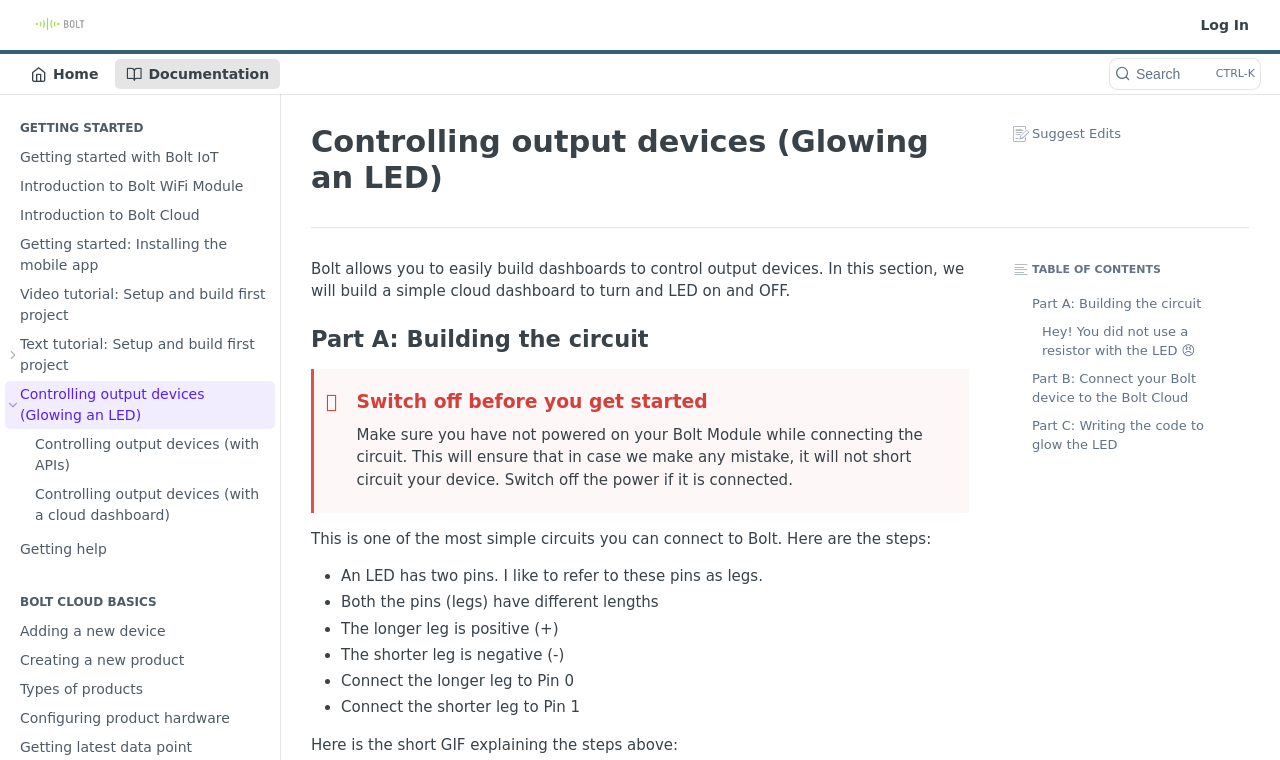What is the function of Pin 0?
Offer a detailed and full explanation in response to the question.

Based on the webpage, Pin 0 is used to connect the longer leg of the LED, which is the positive leg.